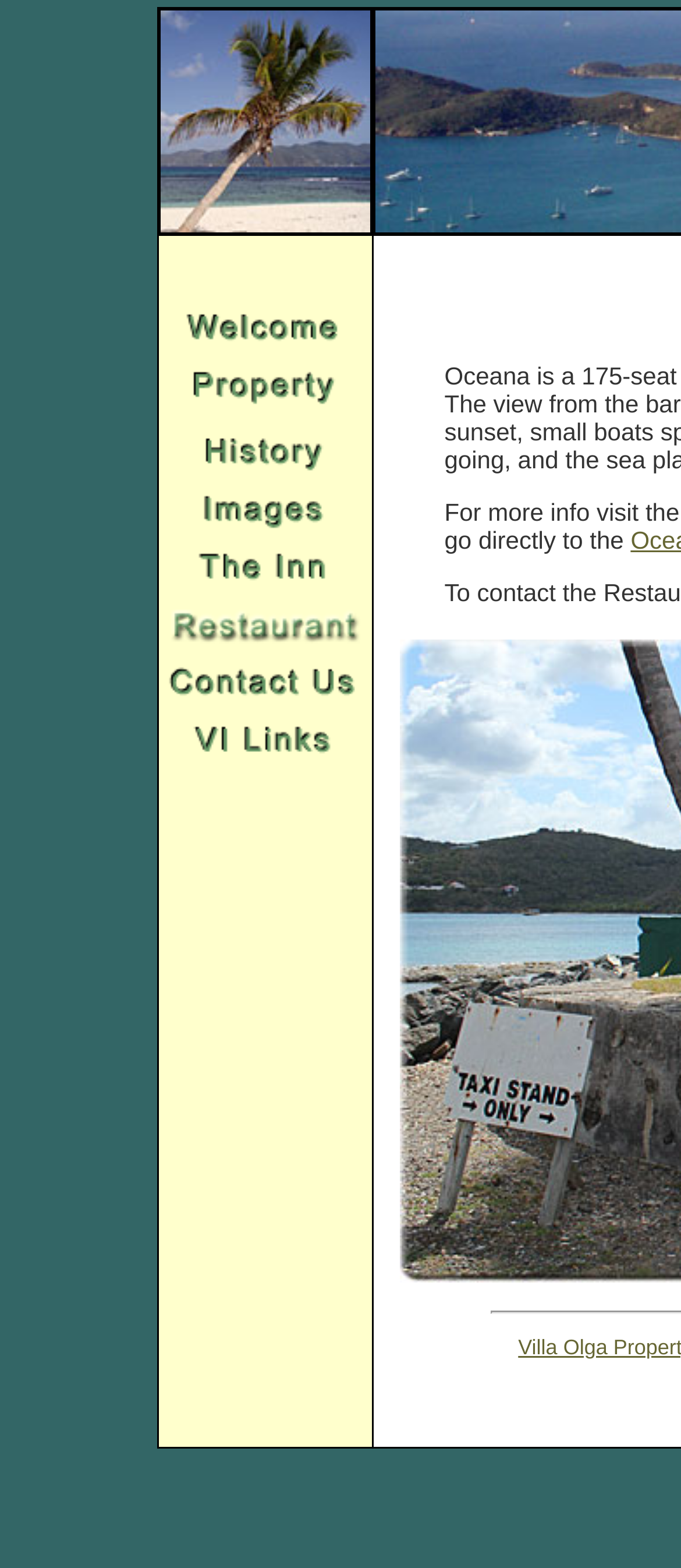Please determine the bounding box coordinates of the element to click on in order to accomplish the following task: "Learn about Villa Olga History". Ensure the coordinates are four float numbers ranging from 0 to 1, i.e., [left, top, right, bottom].

[0.235, 0.291, 0.542, 0.31]